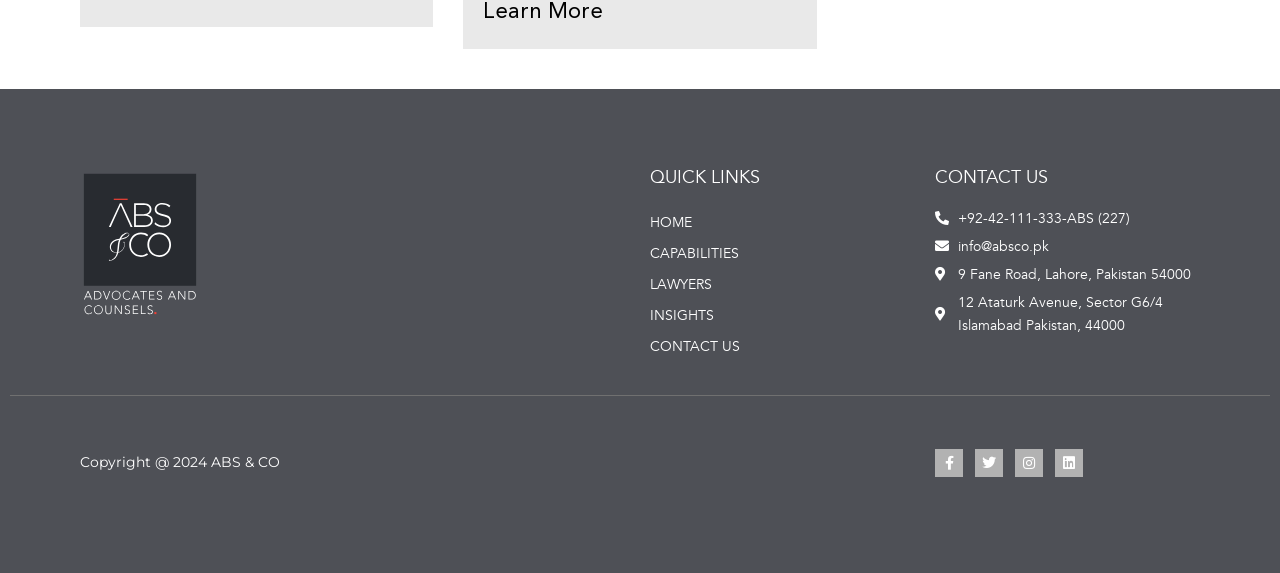Kindly determine the bounding box coordinates for the clickable area to achieve the given instruction: "Visit HOME page".

[0.508, 0.361, 0.715, 0.415]